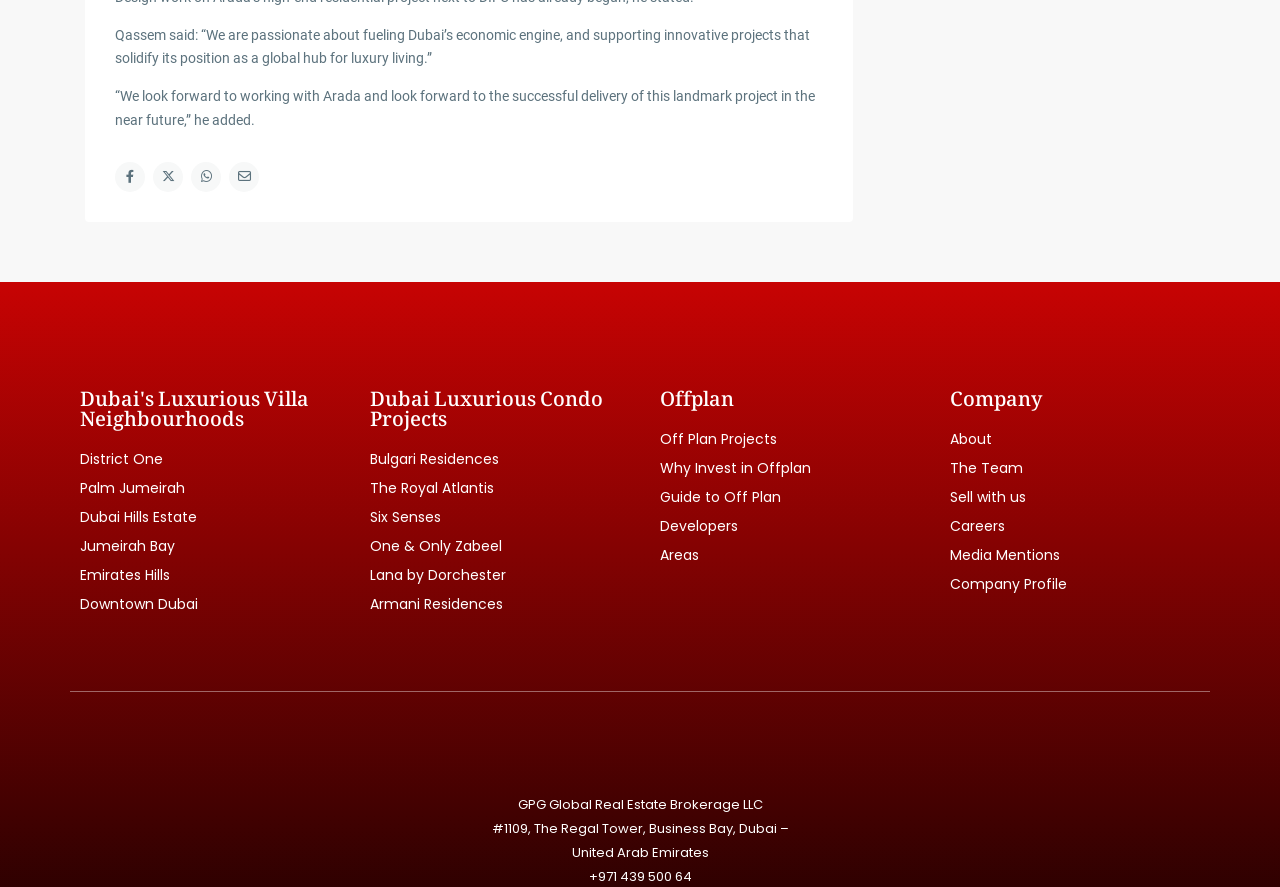Locate the coordinates of the bounding box for the clickable region that fulfills this instruction: "Learn about Off Plan Projects".

[0.516, 0.487, 0.711, 0.502]